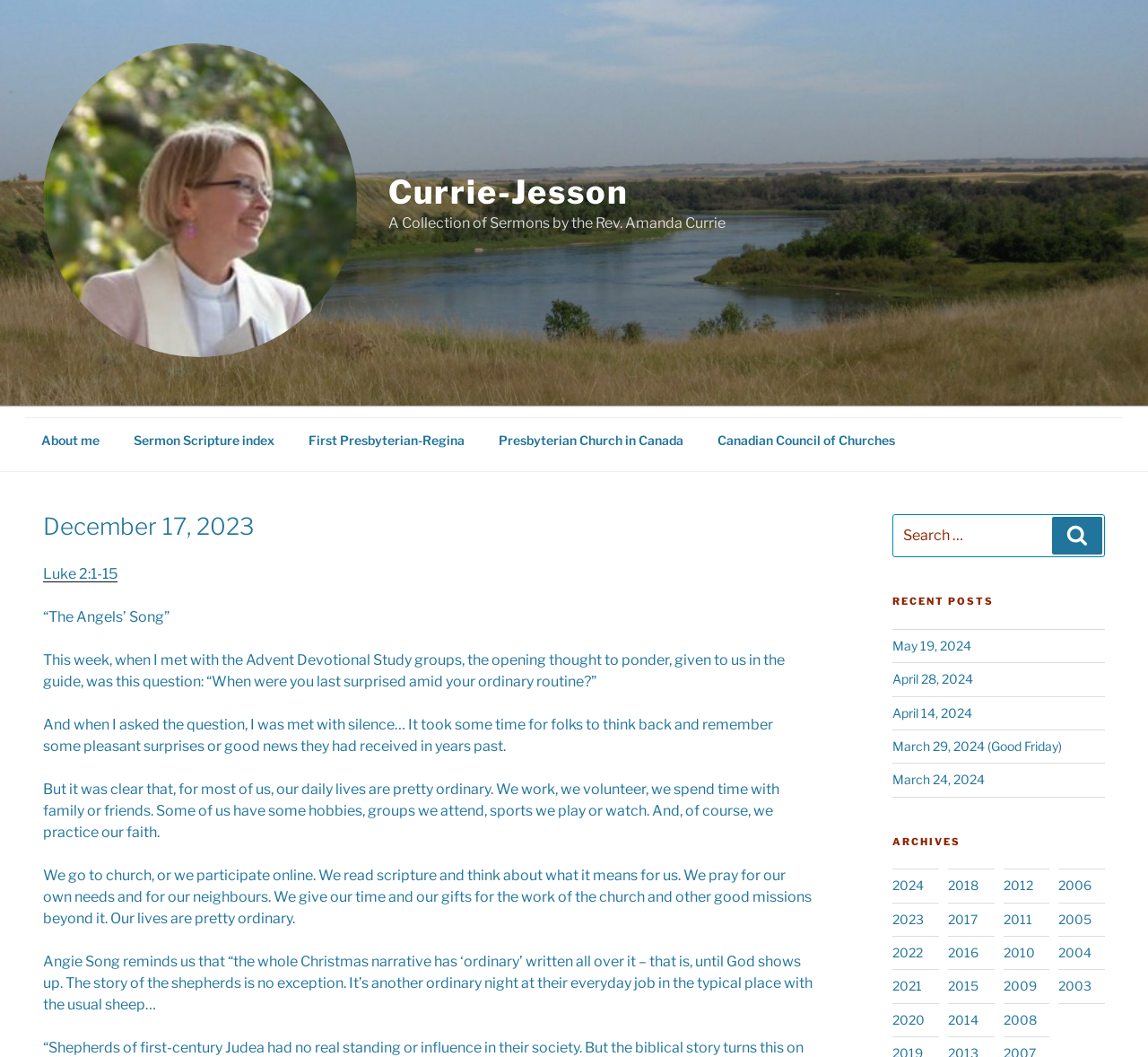Please determine the main heading text of this webpage.

December 17, 2023